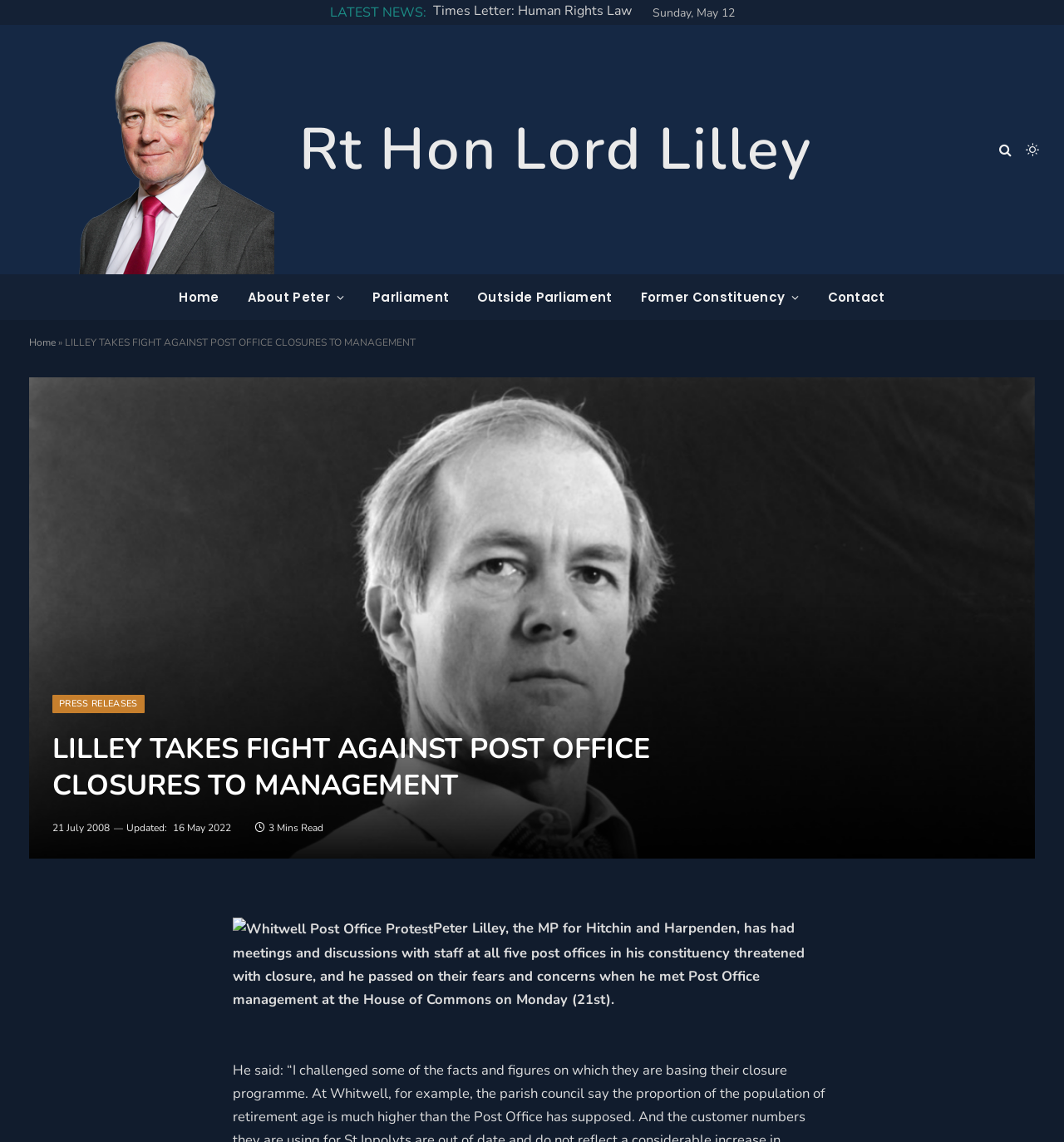Identify the bounding box of the HTML element described as: "name="subscriber_email" placeholder="Enter Your Email"".

None